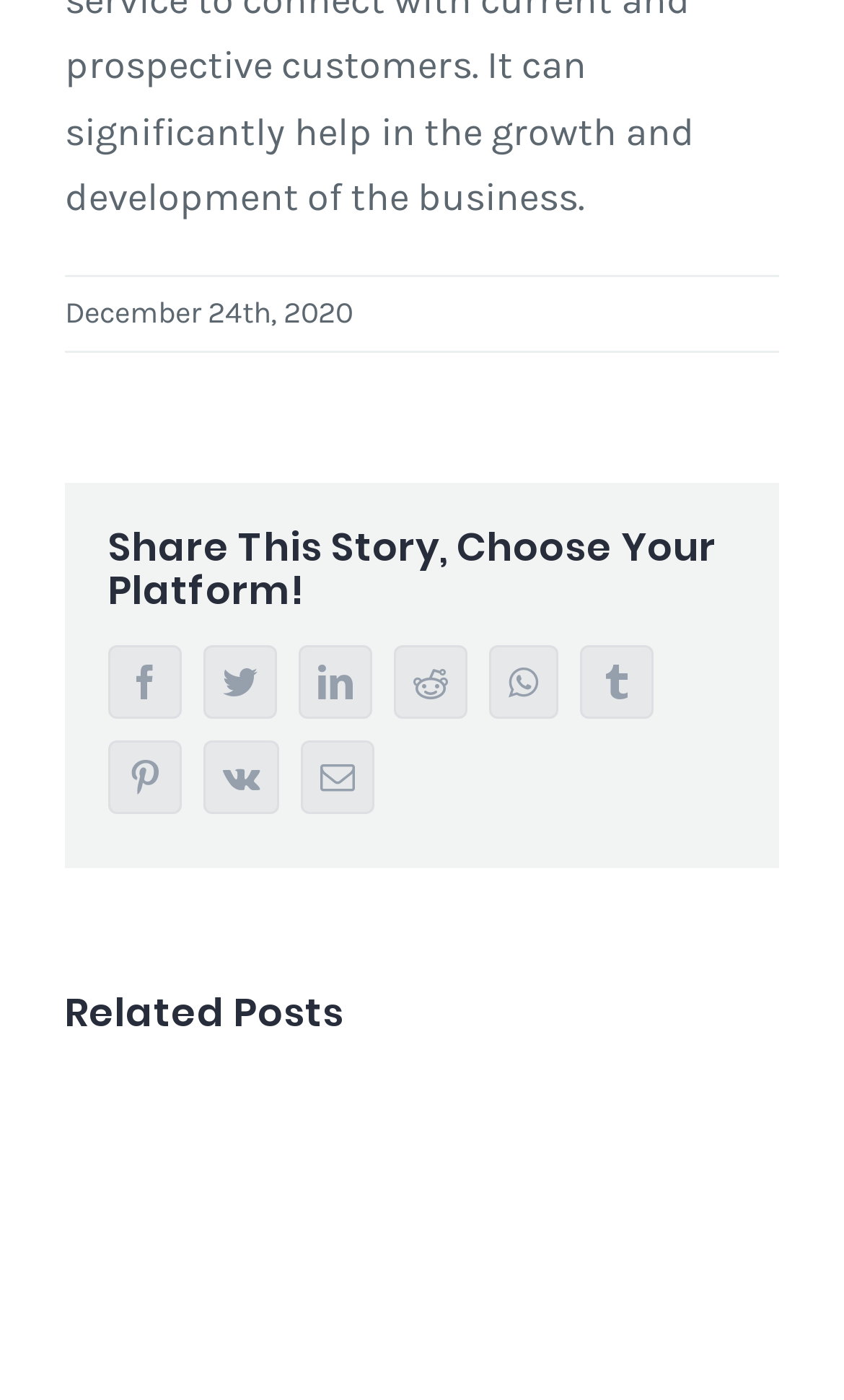Please identify the bounding box coordinates of the clickable area that will allow you to execute the instruction: "Search for a film".

None